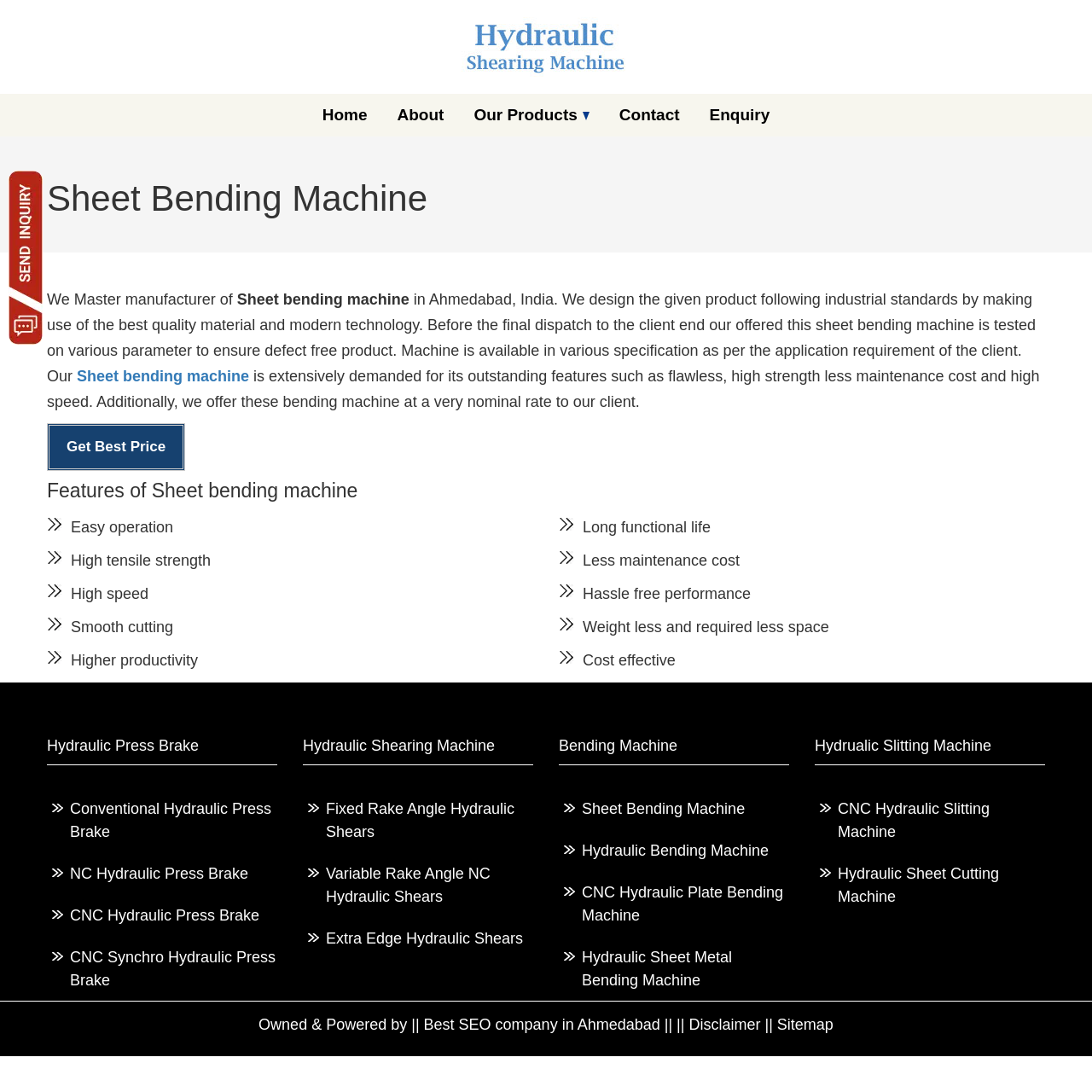Can you find and generate the webpage's heading?

Sheet Bending Machine